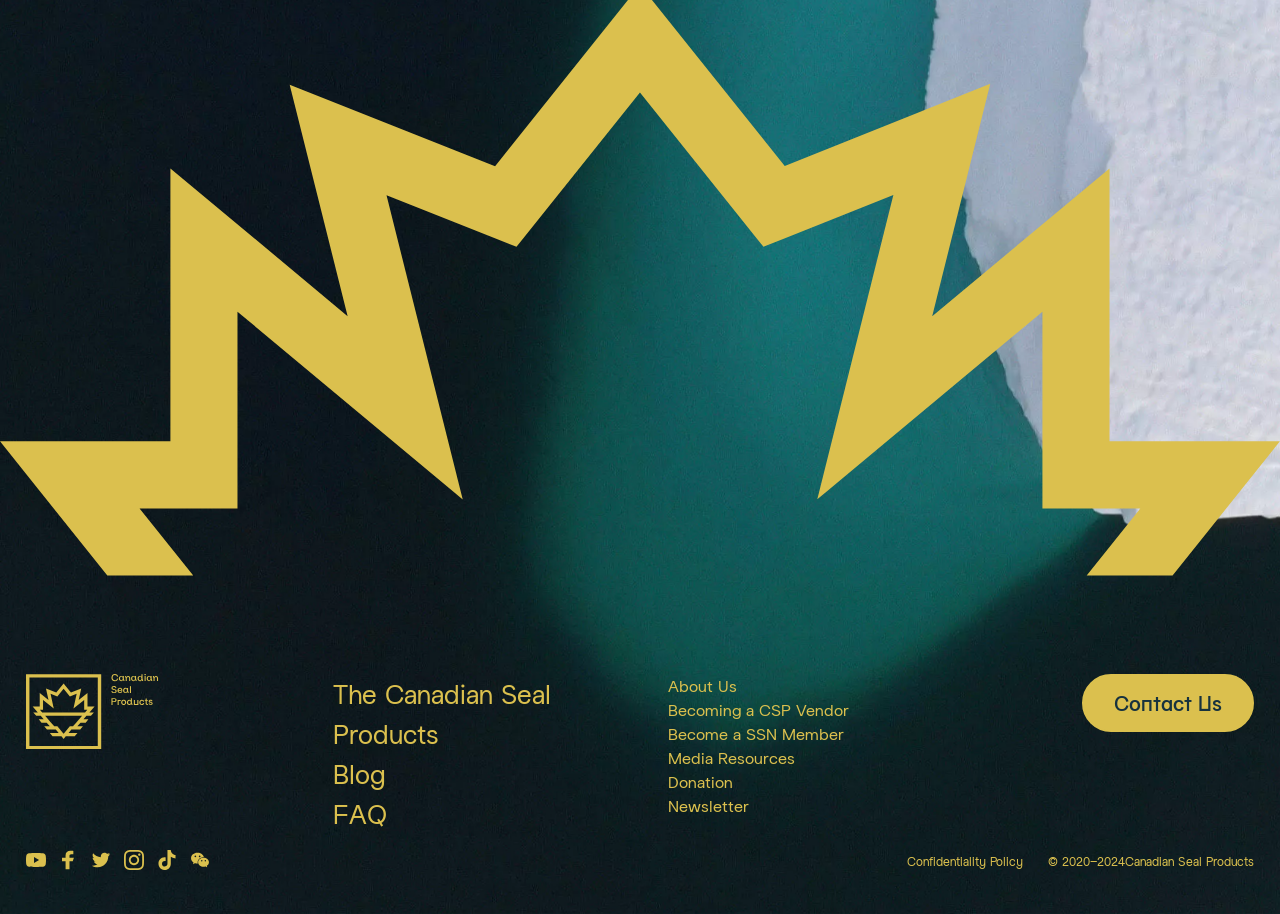Determine the bounding box coordinates for the area that should be clicked to carry out the following instruction: "Read the blog".

[0.26, 0.829, 0.301, 0.864]